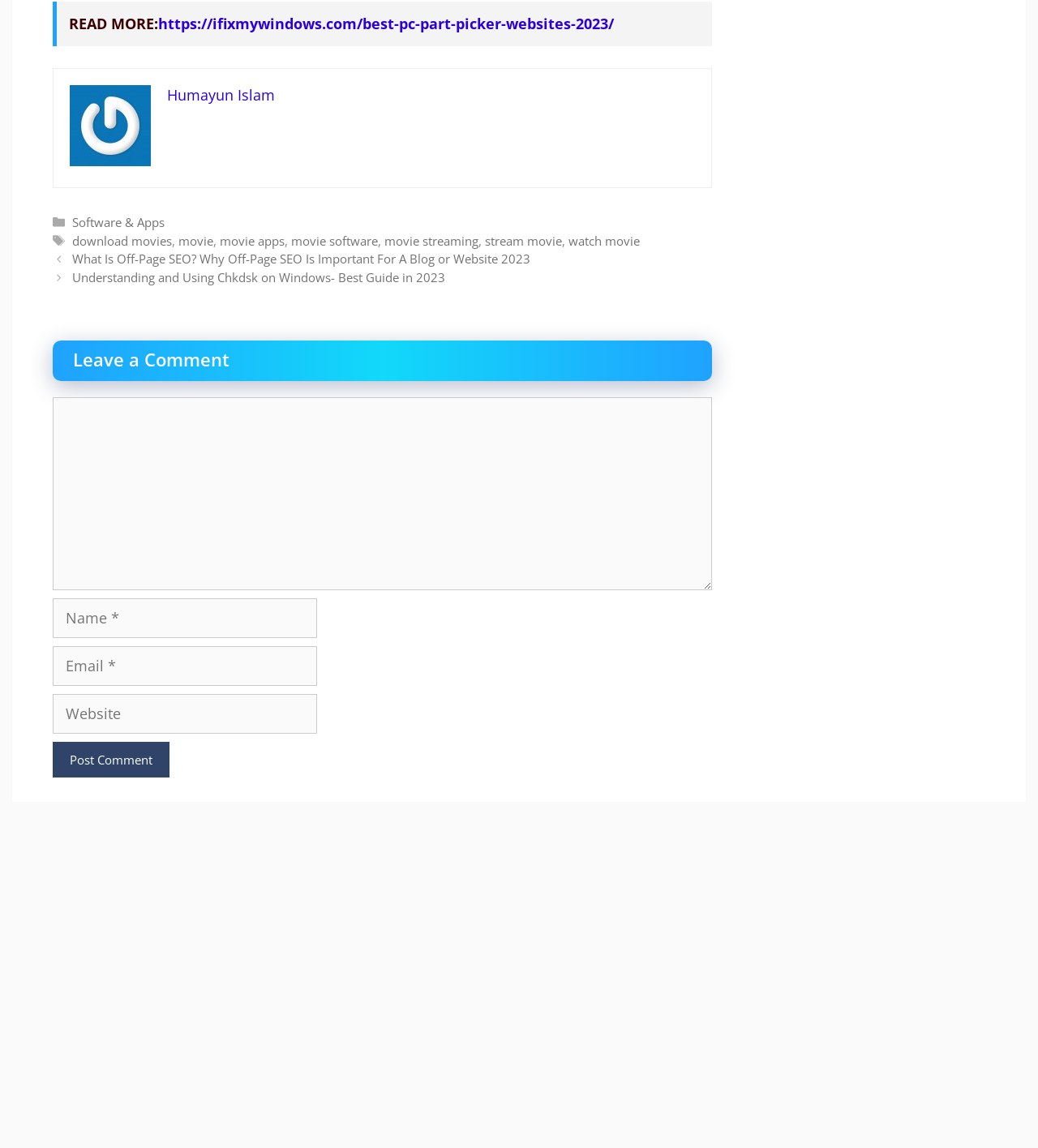Please reply to the following question with a single word or a short phrase:
What is the purpose of the textbox at the bottom?

Leave a comment